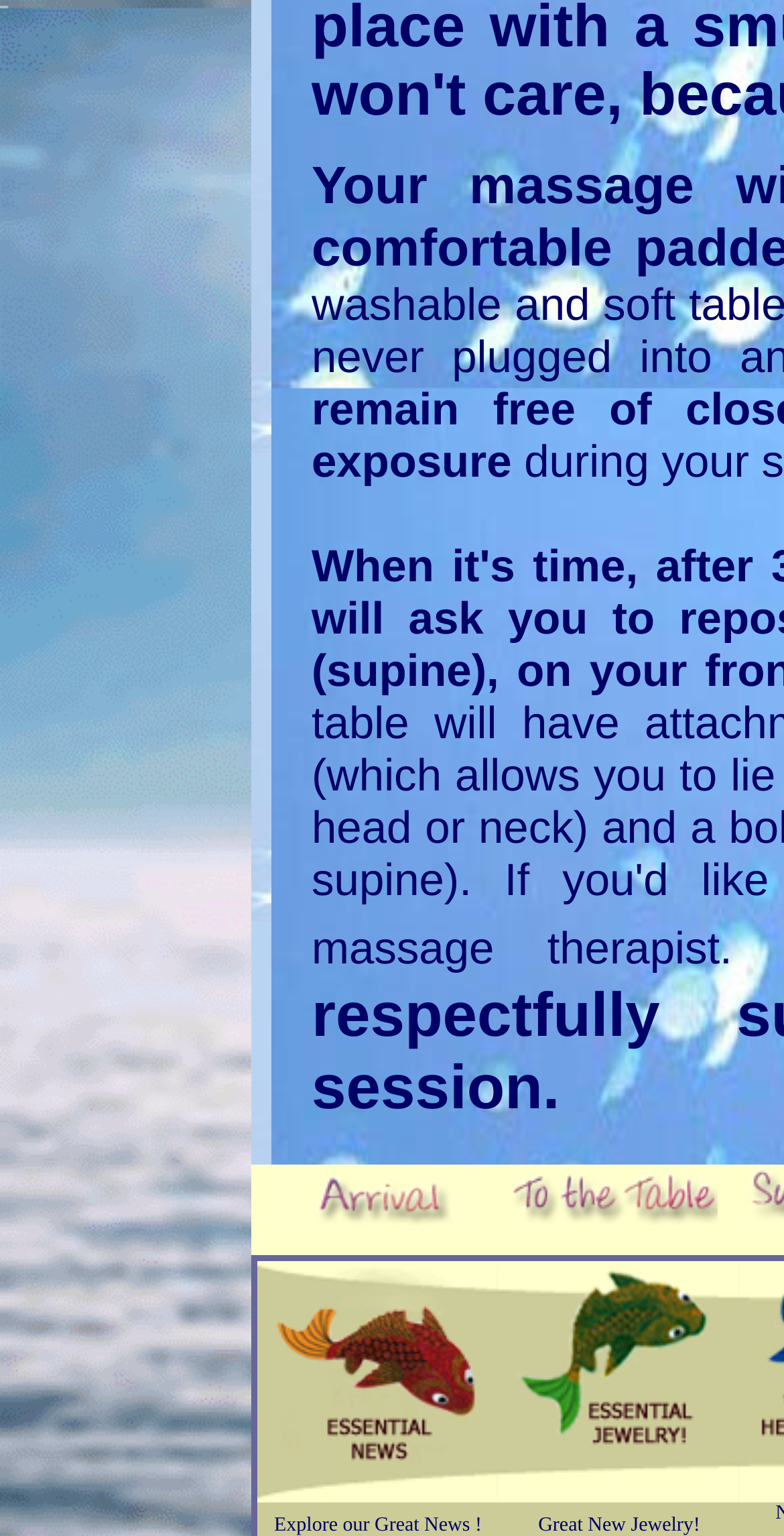Carefully observe the image and respond to the question with a detailed answer:
What is the purpose of the links on the webpage?

The links on the webpage are accompanied by images, suggesting that they are meant to be clicked to view more information about the corresponding jewelry items.